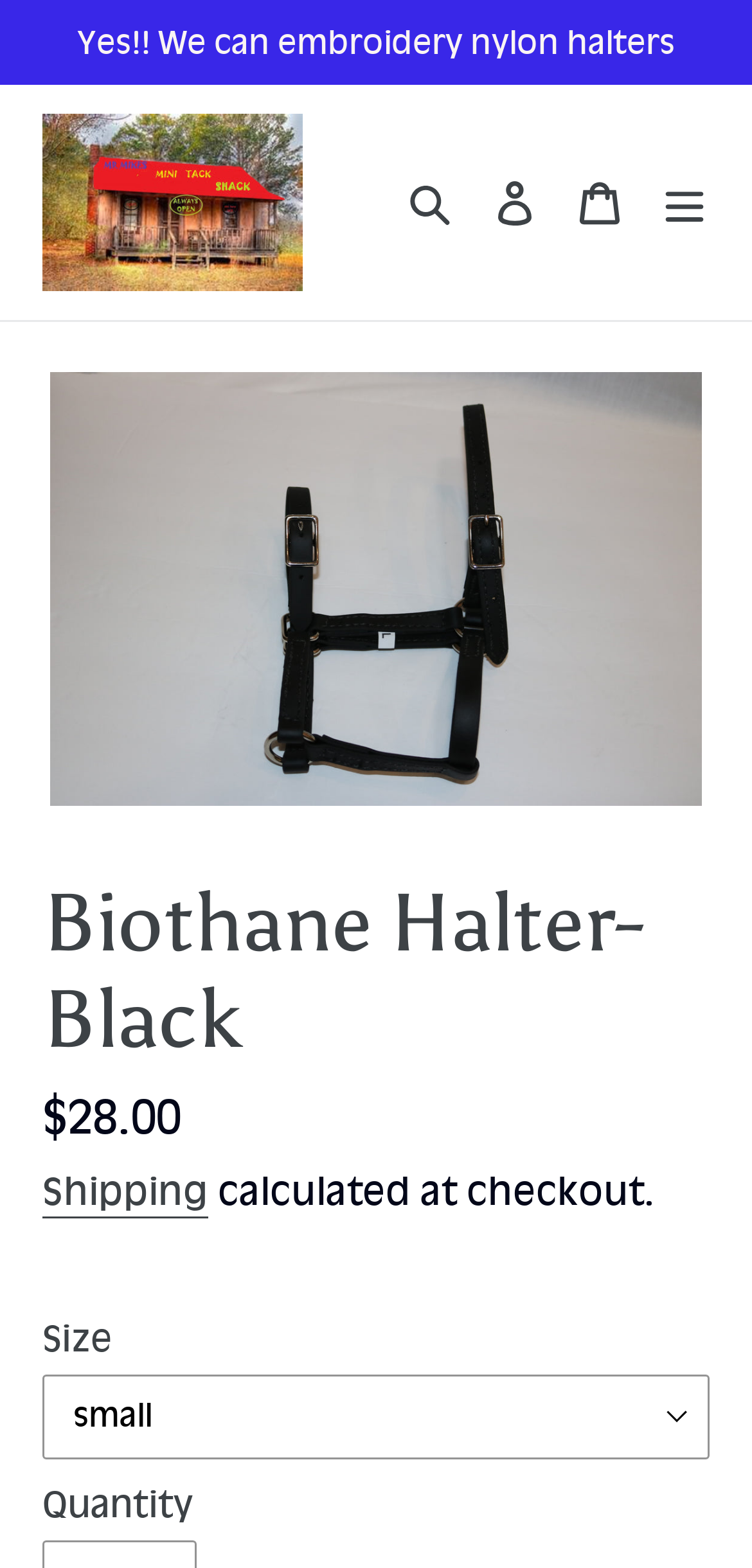With reference to the image, please provide a detailed answer to the following question: What is the purpose of the button with the text 'Search'?

I inferred the purpose of the button with the text 'Search' by looking at its properties, which include 'hasPopup: dialog' and 'expanded: False', indicating that it controls a search dialog that can be opened.